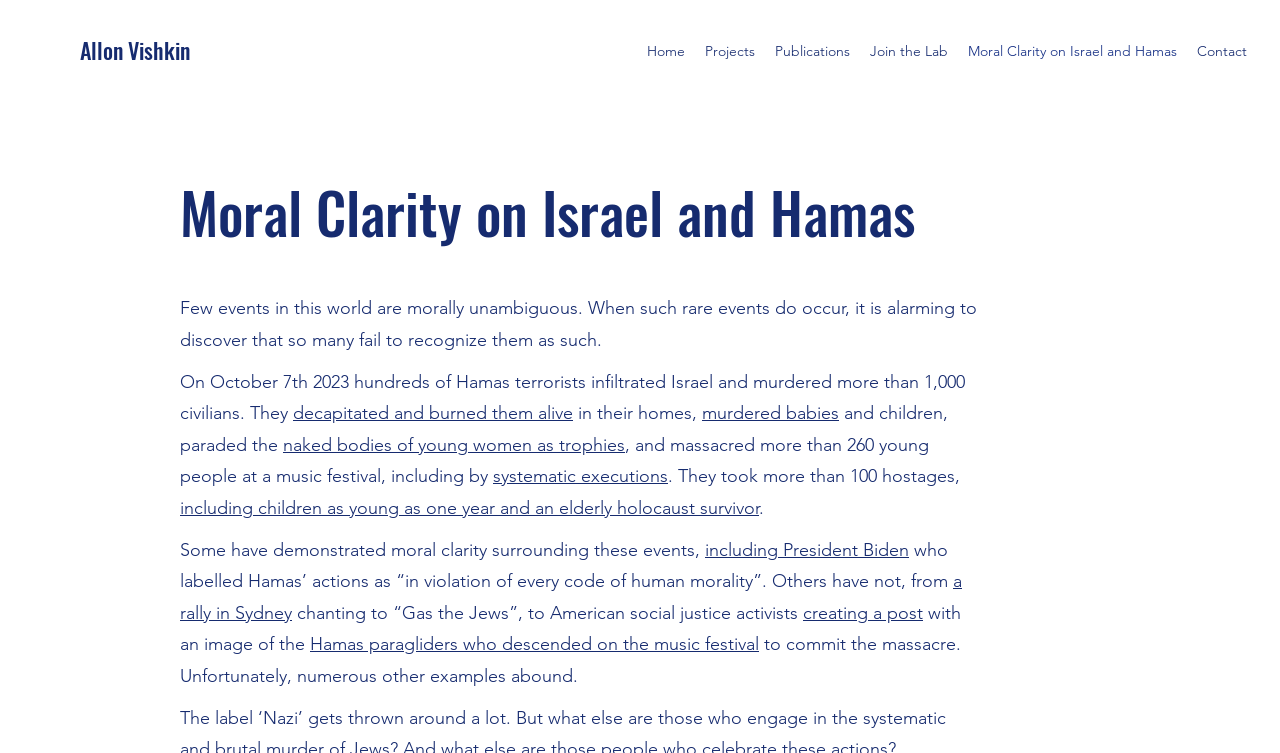Answer the question briefly using a single word or phrase: 
What is the author's name?

Allon Vishkin